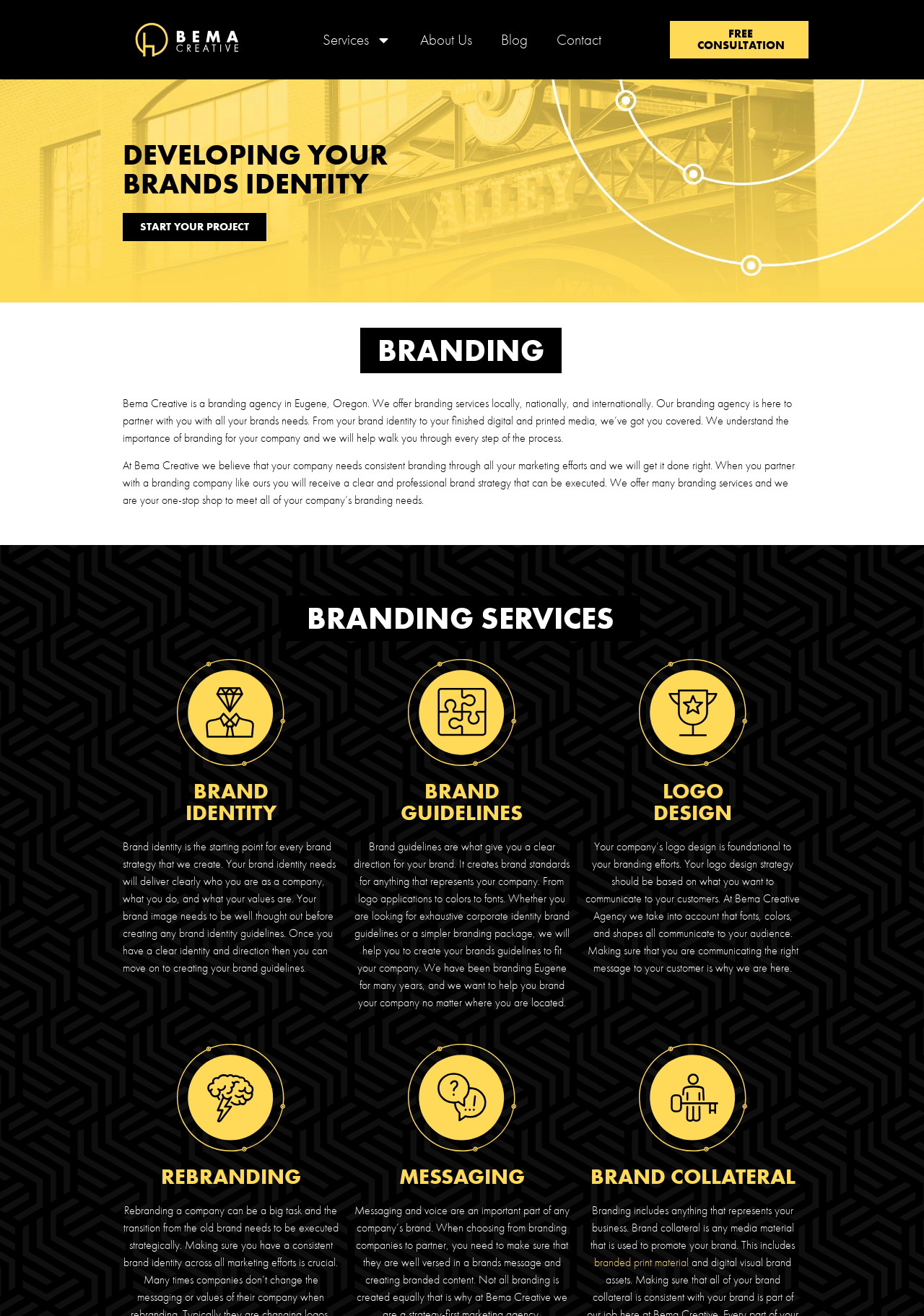What services does Bema Creative offer?
Offer a detailed and exhaustive answer to the question.

Based on the webpage, Bema Creative offers various branding services, including brand identity, brand guidelines, logo design, rebranding, messaging, and brand collateral, as indicated by the headings and descriptions on the webpage.